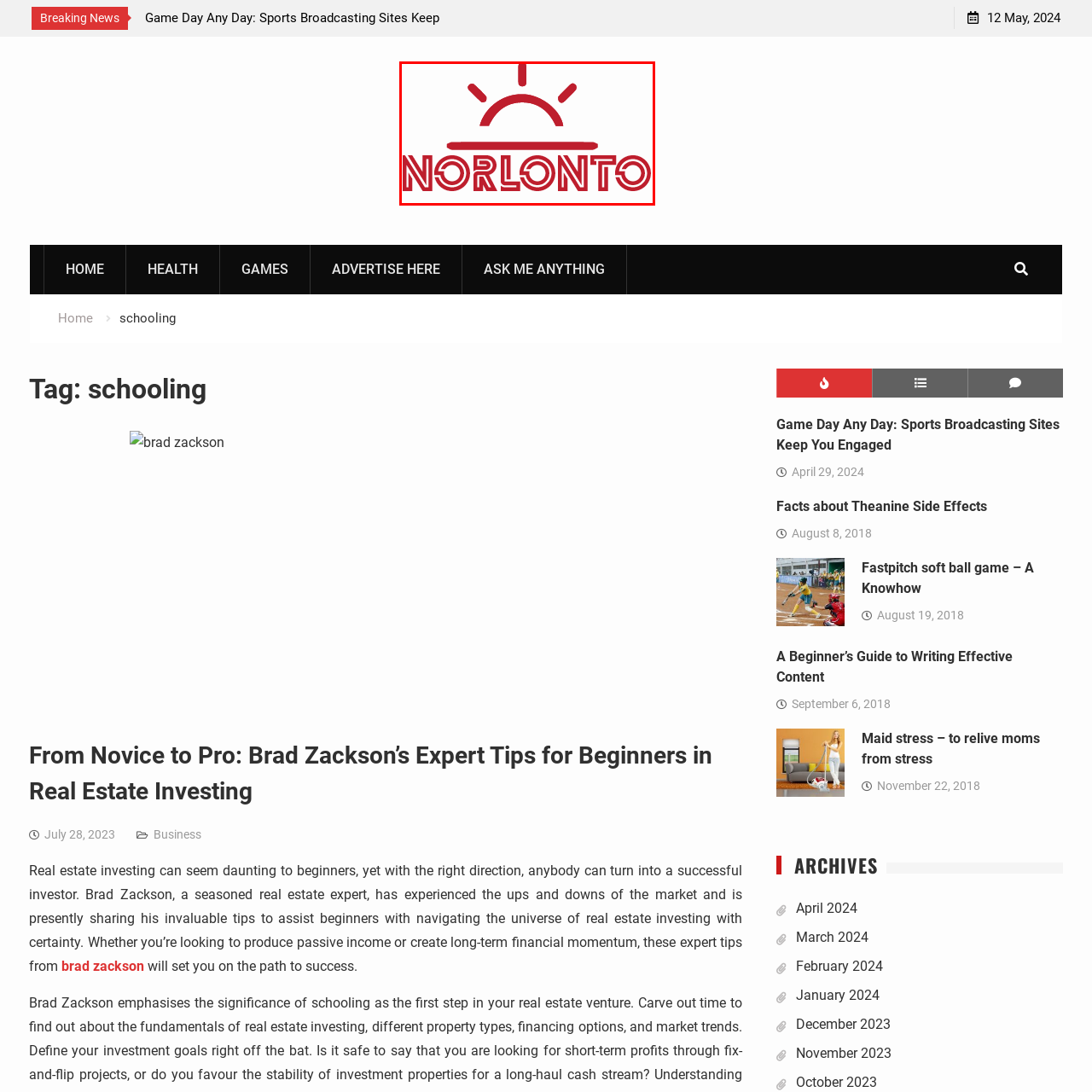Craft a detailed explanation of the image surrounded by the red outline.

The image features the logo of "Norlonto," which is visually prominent and characterized by a striking red color scheme. The design includes a stylized sun with rays emerging from a semicircular shape above the brand name, creating a bright and uplifting aesthetic. The word "Norlonto" is crafted in a bold, modern font, incorporating rounded elements that enhance its approachable and friendly feel. This logo suggests a brand that may be associated with outdoor activities or leisure, promising a vibrant and engaging identity in its field.